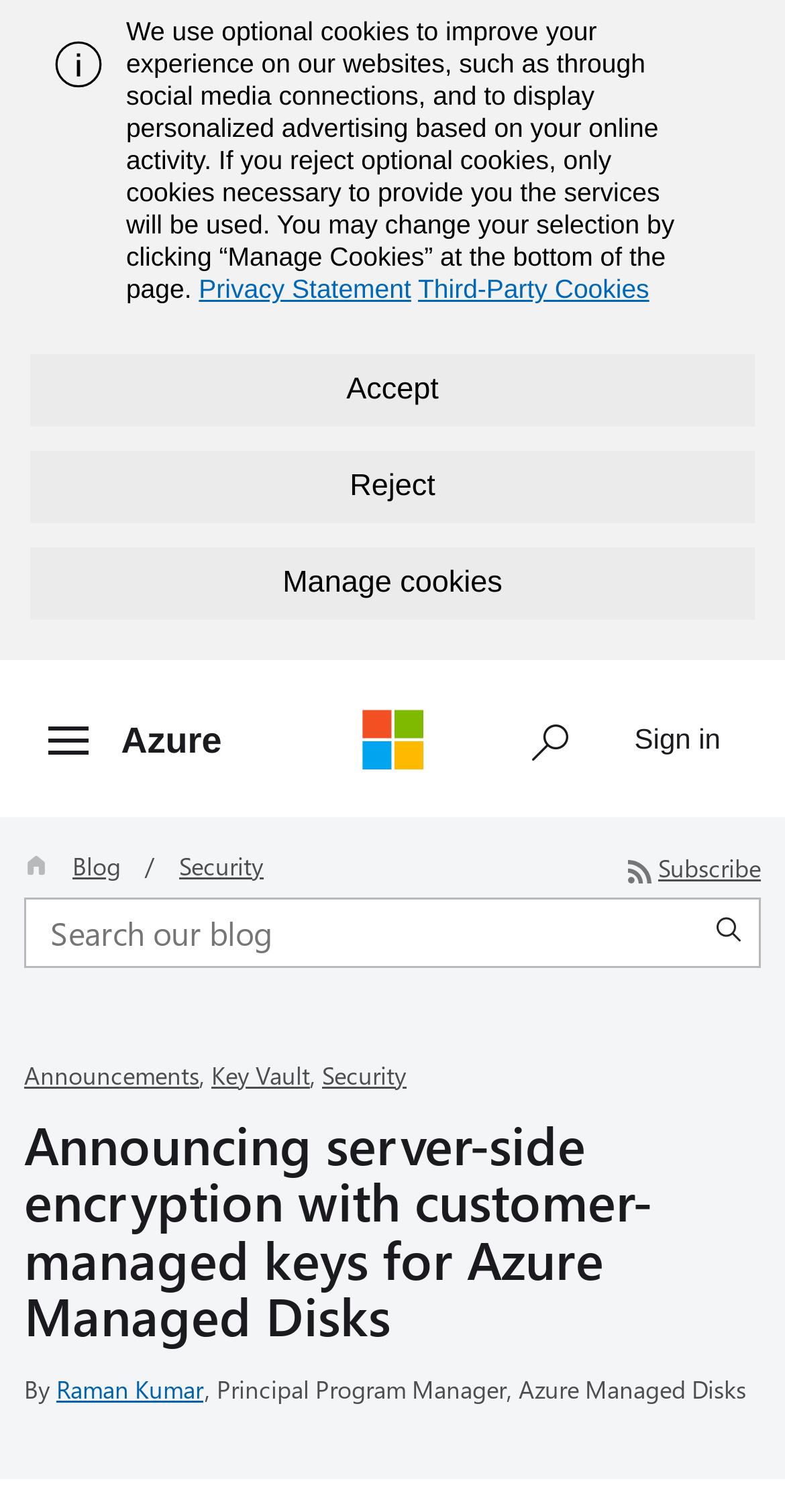Summarize the contents and layout of the webpage in detail.

The webpage is an announcement from Microsoft Azure Blog, titled "Announcing server-side encryption with customer-managed keys for Azure Managed Disks". At the top, there is an alert section with an image and a static text describing the use of optional cookies on the website. Below this section, there are three buttons: "Accept", "Reject", and "Manage cookies".

On the top-left corner, there is a link to skip to the main content. Next to it, there is a toggle menu button that controls the Azure navigation container. The Azure navigation container has links to "Azure" and "Microsoft". On the top-right corner, there is a search input field with a button to show the search input.

Below the search input field, there is a navigation section with breadcrumbs, which includes links to "Blog", "Security", and a separator. Next to the breadcrumbs, there is a link to subscribe.

The main content of the webpage starts with a search box that allows users to search for specific topics. Below the search box, there is a header section with links to "Announcements", "Key Vault", and "Security". The main heading of the webpage is "Announcing server-side encryption with customer-managed keys for Azure Managed Disks", followed by the author's name, "Raman Kumar", and his title, "Principal Program Manager, Azure Managed Disks".